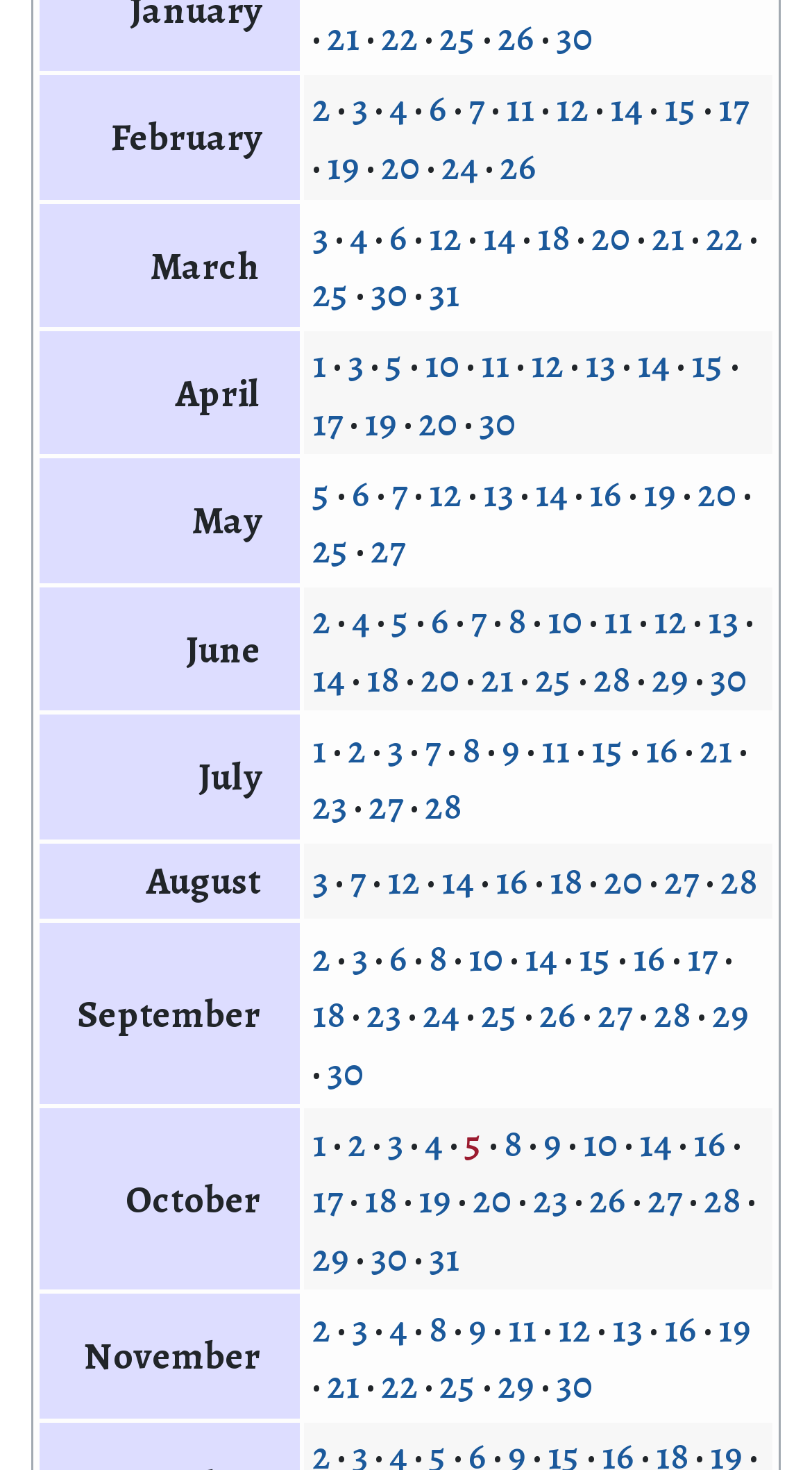What is the first day of February?
Can you offer a detailed and complete answer to this question?

I looked at the grid cell under the 'February' row header and found that the first link is '2', which indicates that the first day of February is the 2nd.